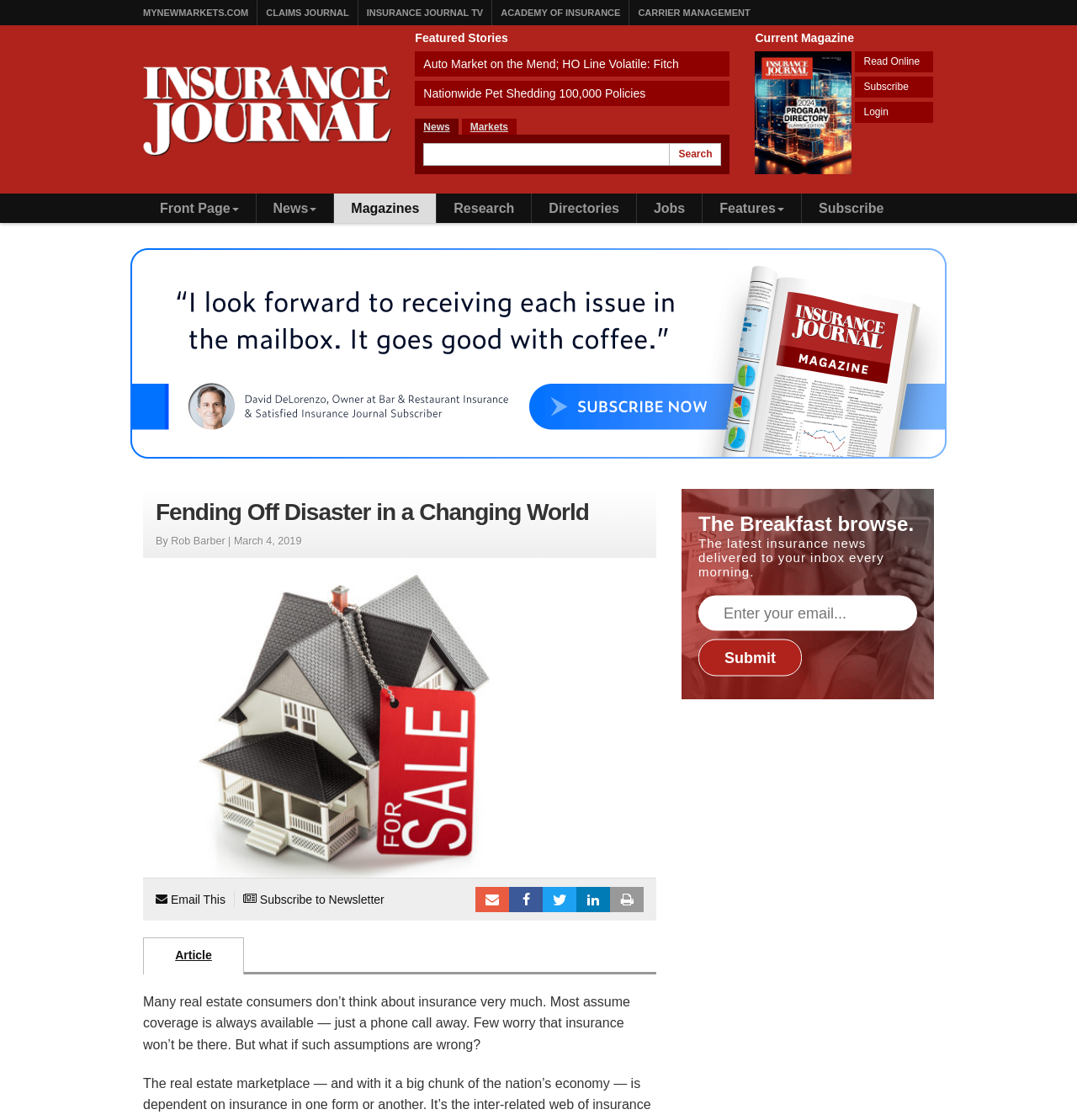Please specify the bounding box coordinates of the clickable region to carry out the following instruction: "Search for news". The coordinates should be four float numbers between 0 and 1, in the format [left, top, right, bottom].

[0.393, 0.128, 0.67, 0.148]